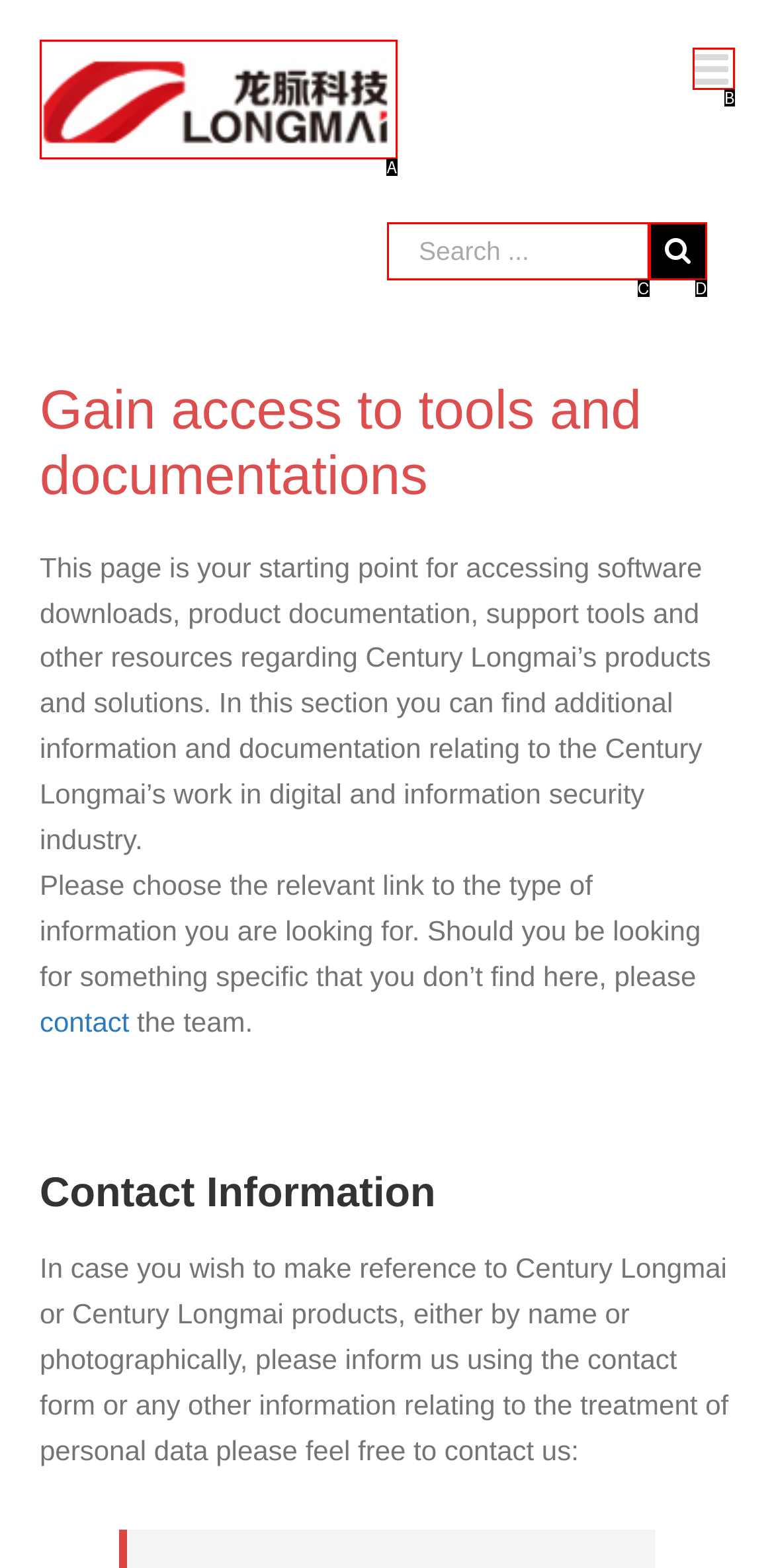Pick the option that best fits the description: alt="Search" value="". Reply with the letter of the matching option directly.

D